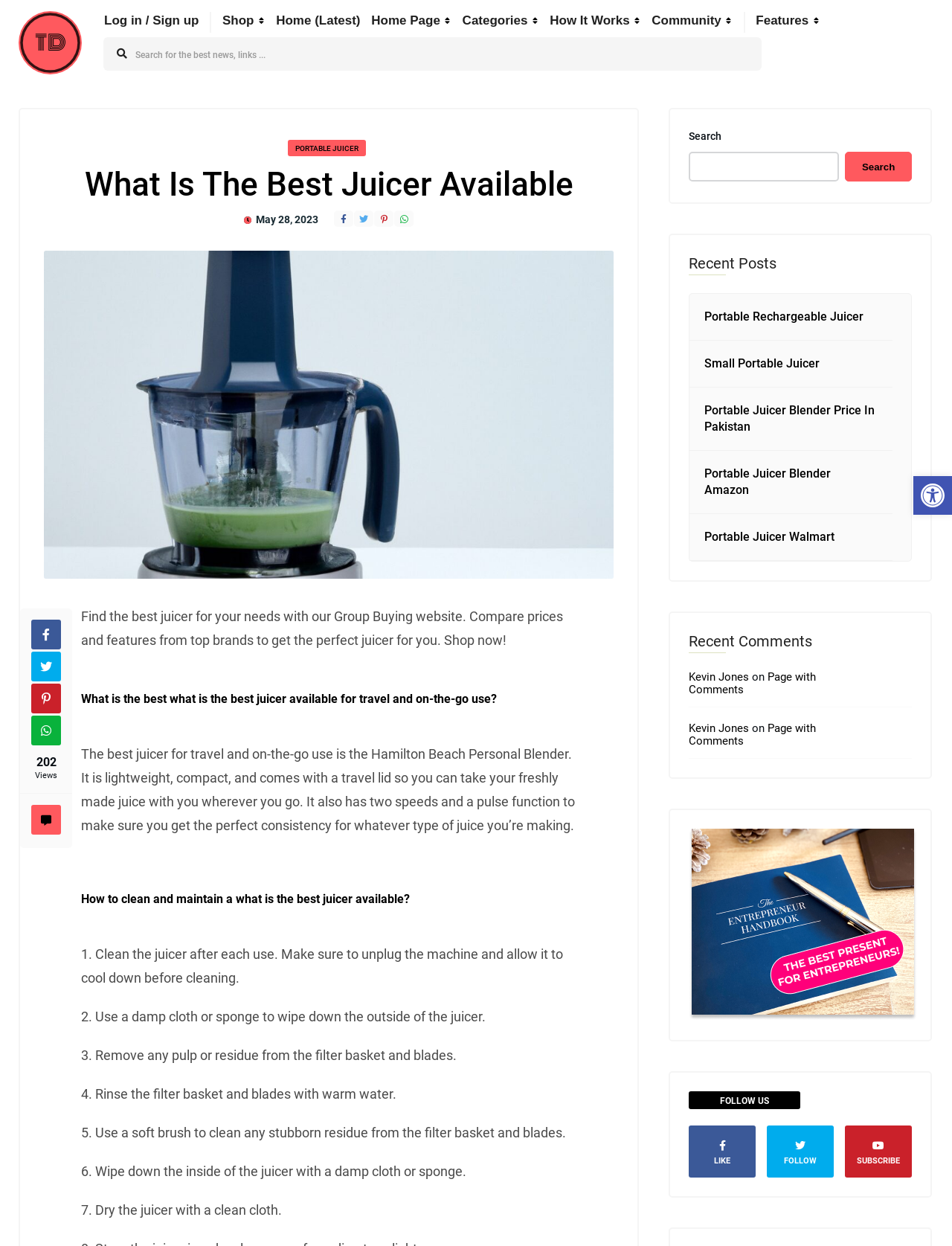Pinpoint the bounding box coordinates of the area that should be clicked to complete the following instruction: "Log in or sign up". The coordinates must be given as four float numbers between 0 and 1, i.e., [left, top, right, bottom].

[0.109, 0.003, 0.209, 0.029]